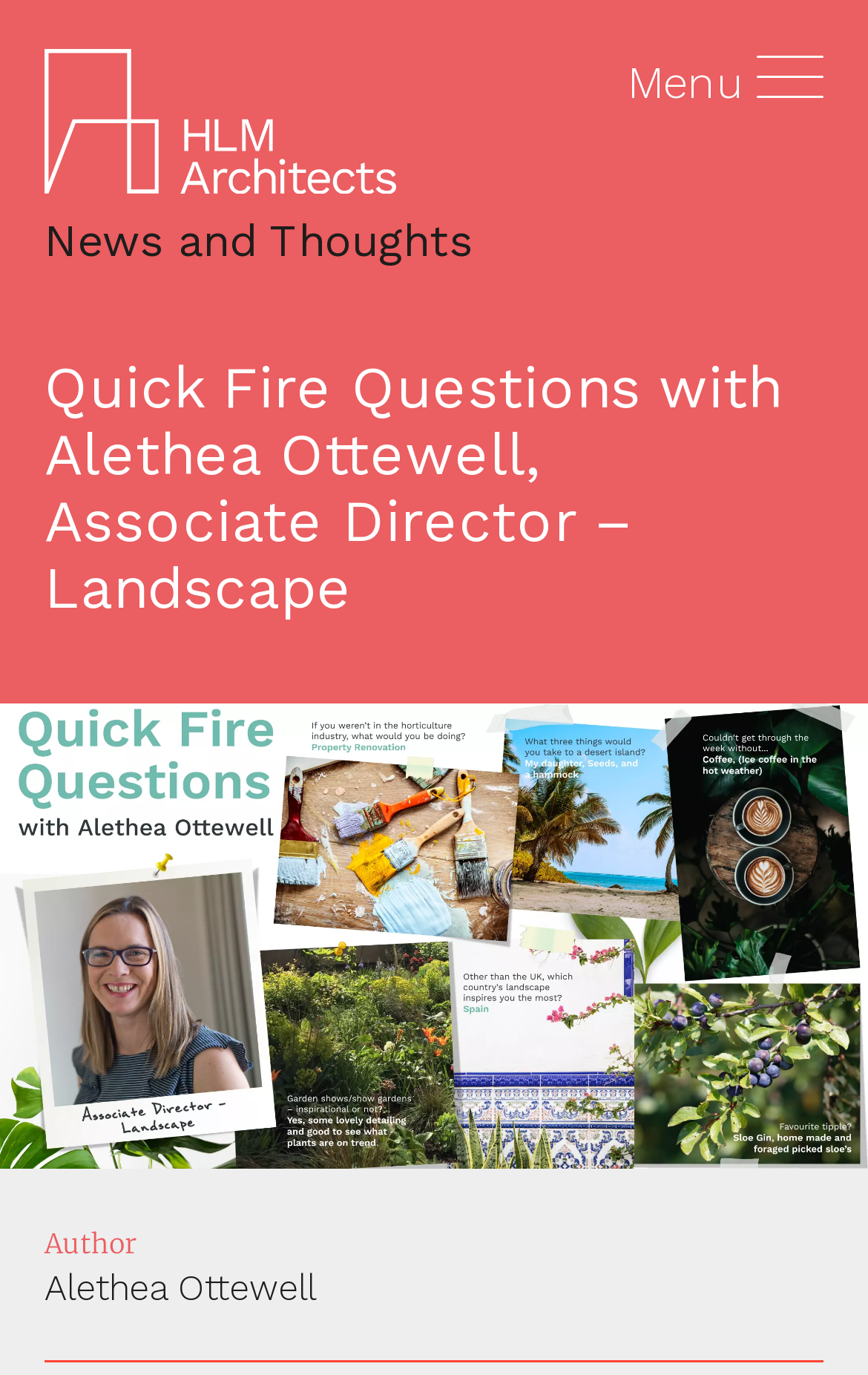What is the main heading of this webpage? Please extract and provide it.

Quick Fire Questions with Alethea Ottewell, Associate Director – Landscape